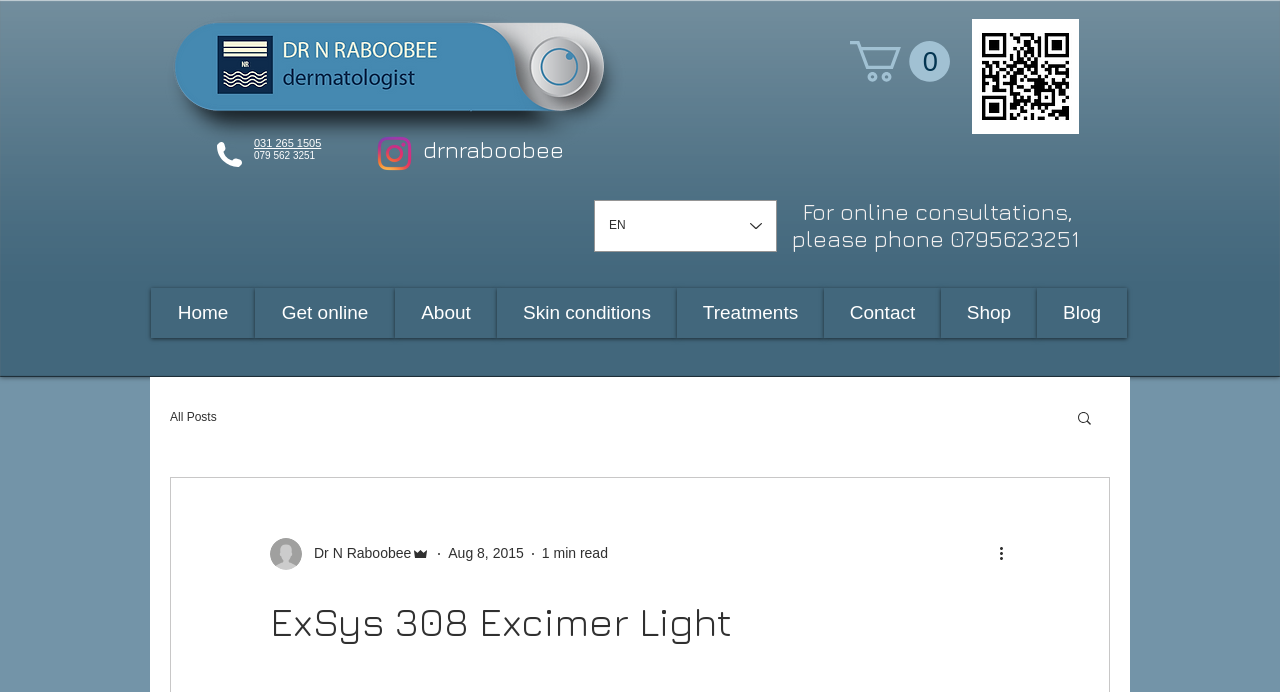Can you provide the bounding box coordinates for the element that should be clicked to implement the instruction: "Search the site"?

[0.84, 0.591, 0.855, 0.621]